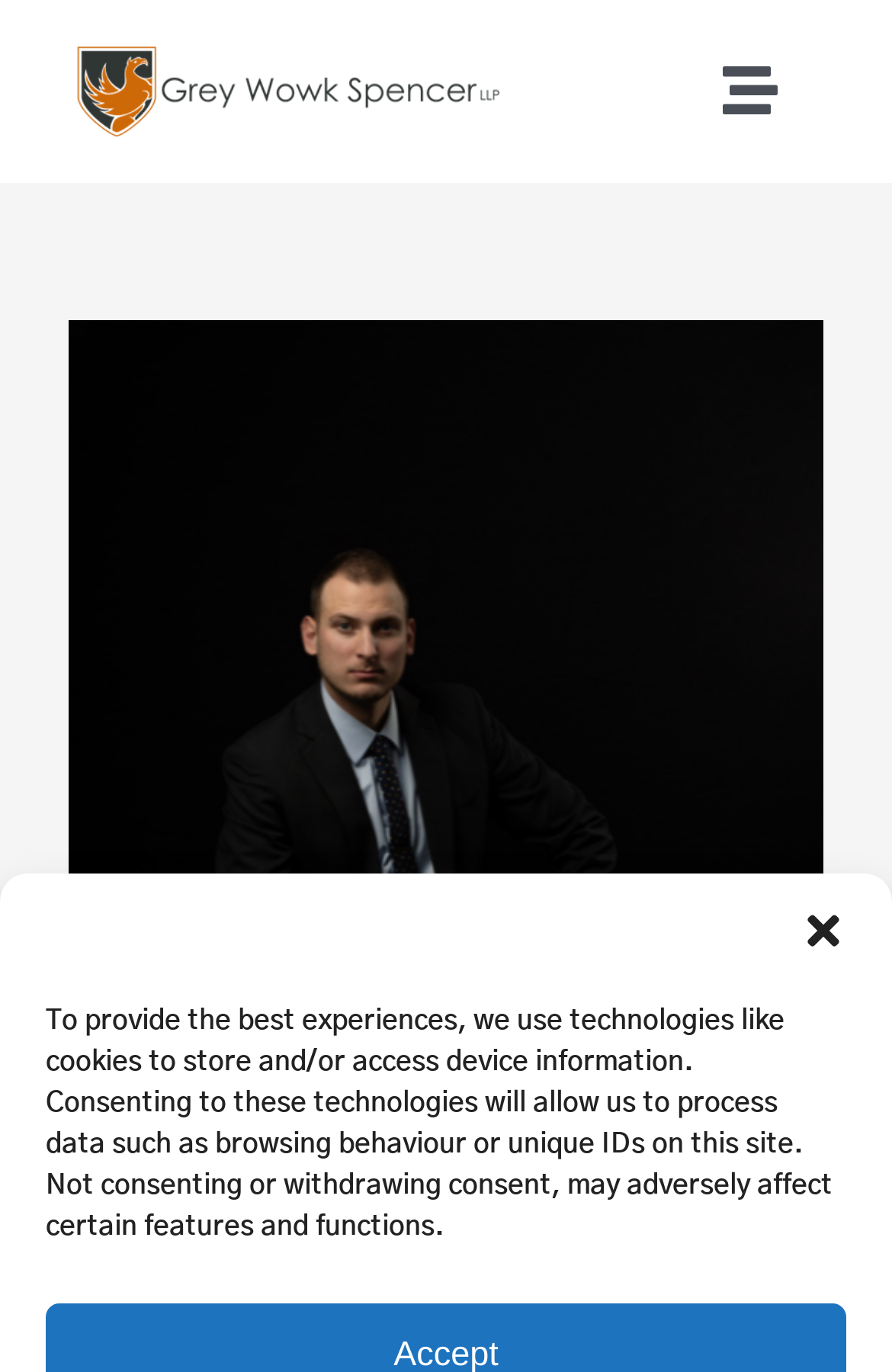Answer the question using only one word or a concise phrase: What is the purpose of the 'Close dialogue' button?

To close a dialogue